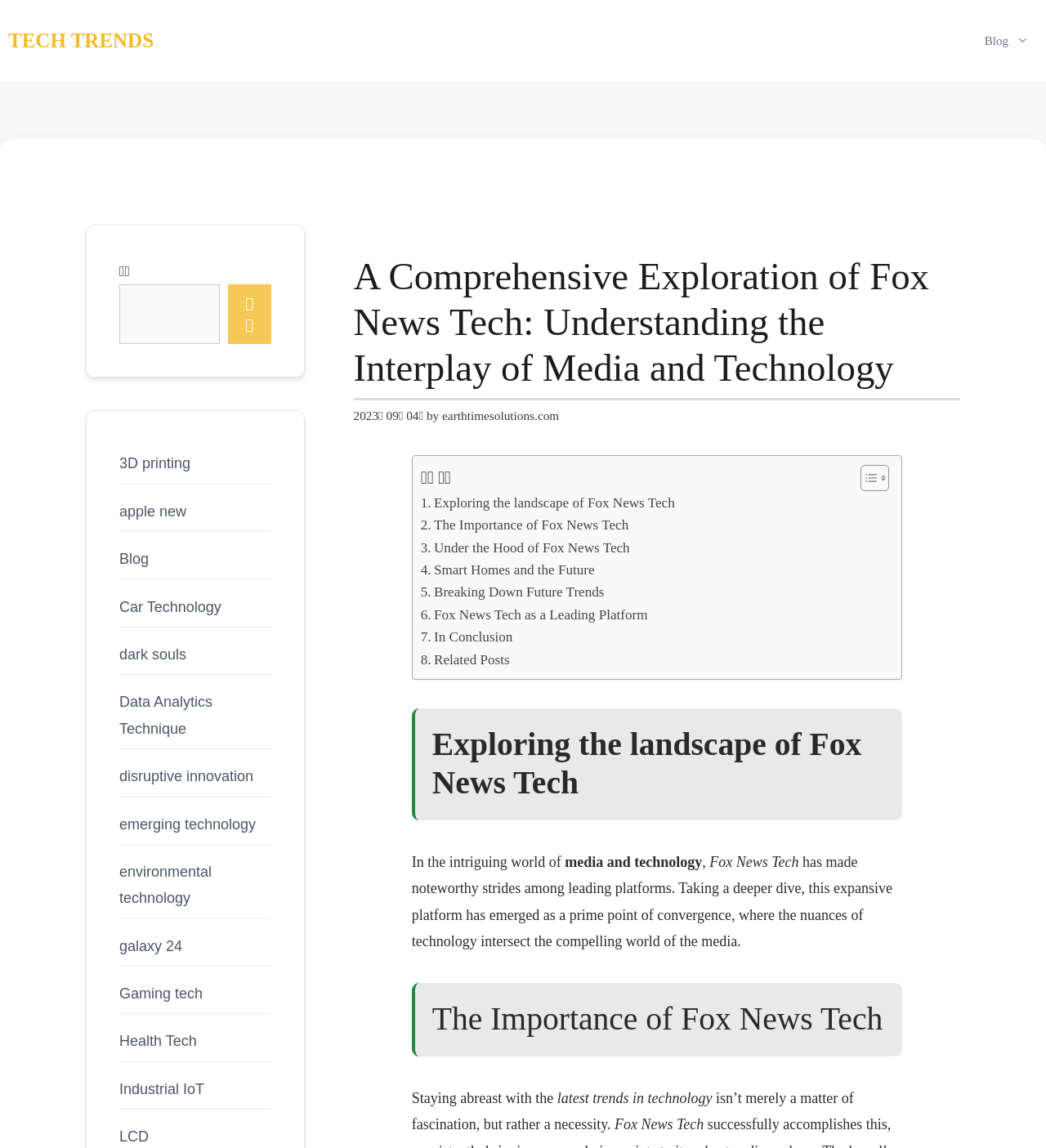Provide a thorough description of the webpage's content and layout.

This webpage is about Fox News Tech, a leading platform in the media and technology industry. At the top, there is a navigation bar with two links: "TECH TRENDS" and "Blog". Below the navigation bar, there is a header section with the title "A Comprehensive Exploration of Fox News Tech: Understanding the Interplay of Media and Technology" and a timestamp "2023년 09월 04일". The author of the article is credited to "earthtimesolutions.com".

The main content of the webpage is divided into sections, each with a heading and a brief description. The sections are: "Exploring the landscape of Fox News Tech", "The Importance of Fox News Tech", "Under the Hood of Fox News Tech", "Smart Homes and the Future", "Breaking Down Future Trends", "Fox News Tech as a Leading Platform", "In Conclusion", and "Related Posts". Each section has a link to a more detailed article.

On the right side of the webpage, there is a complementary section with a search bar and several links to other articles, including "3D printing", "apple new", "Car Technology", and more. These links are categorized and listed in a vertical column.

The overall structure of the webpage is clean and organized, with clear headings and concise text. The use of links and sections makes it easy to navigate and find specific information about Fox News Tech.